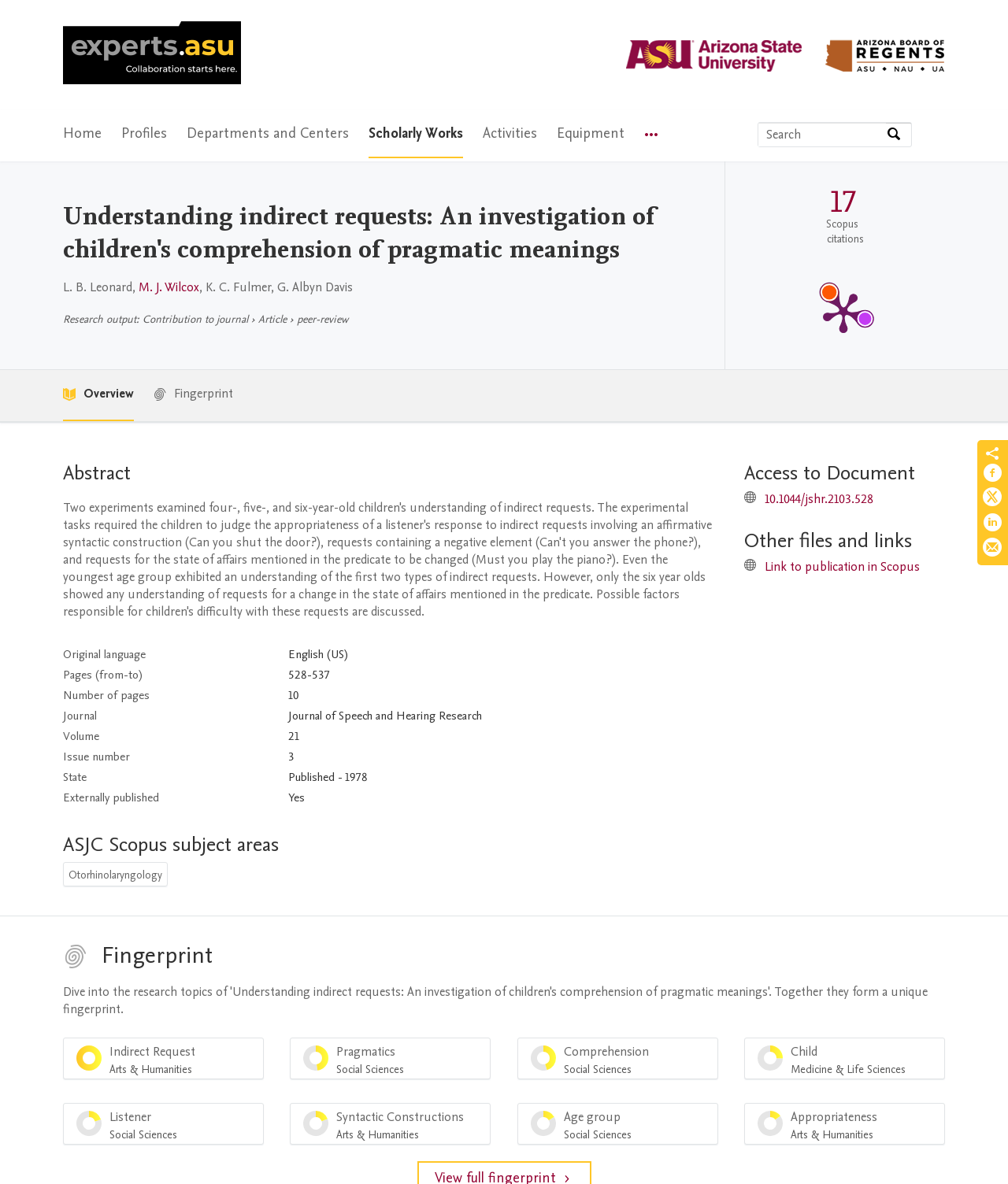What is the name of the university logo?
Provide a detailed answer to the question using information from the image.

I found the answer by looking at the image element with the description 'Arizona State University Logo' which is a child element of the link 'Arizona State University Home Arizona State University Logo'.